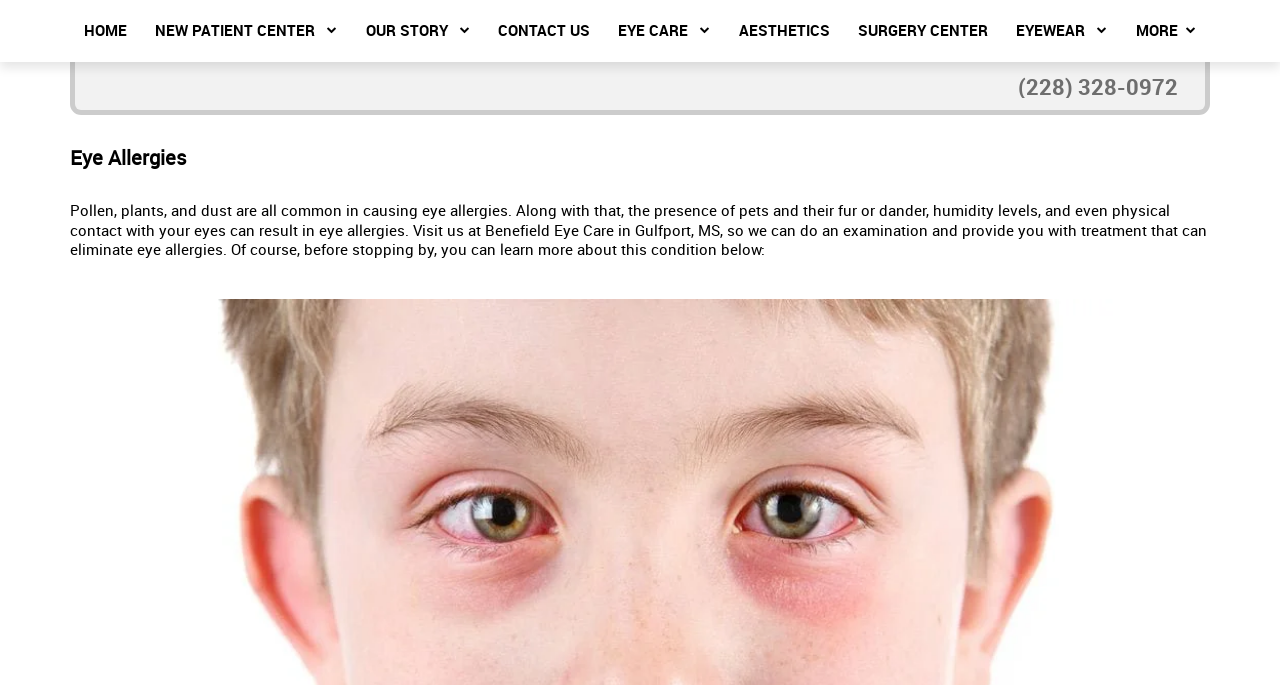What is the condition that can be treated at Benefield Eye Care?
Using the image as a reference, give an elaborate response to the question.

I read the text on the webpage and found the sentence 'Pollen, plants, and dust are all common in causing eye allergies...' which indicates that eye allergies can be treated at Benefield Eye Care.